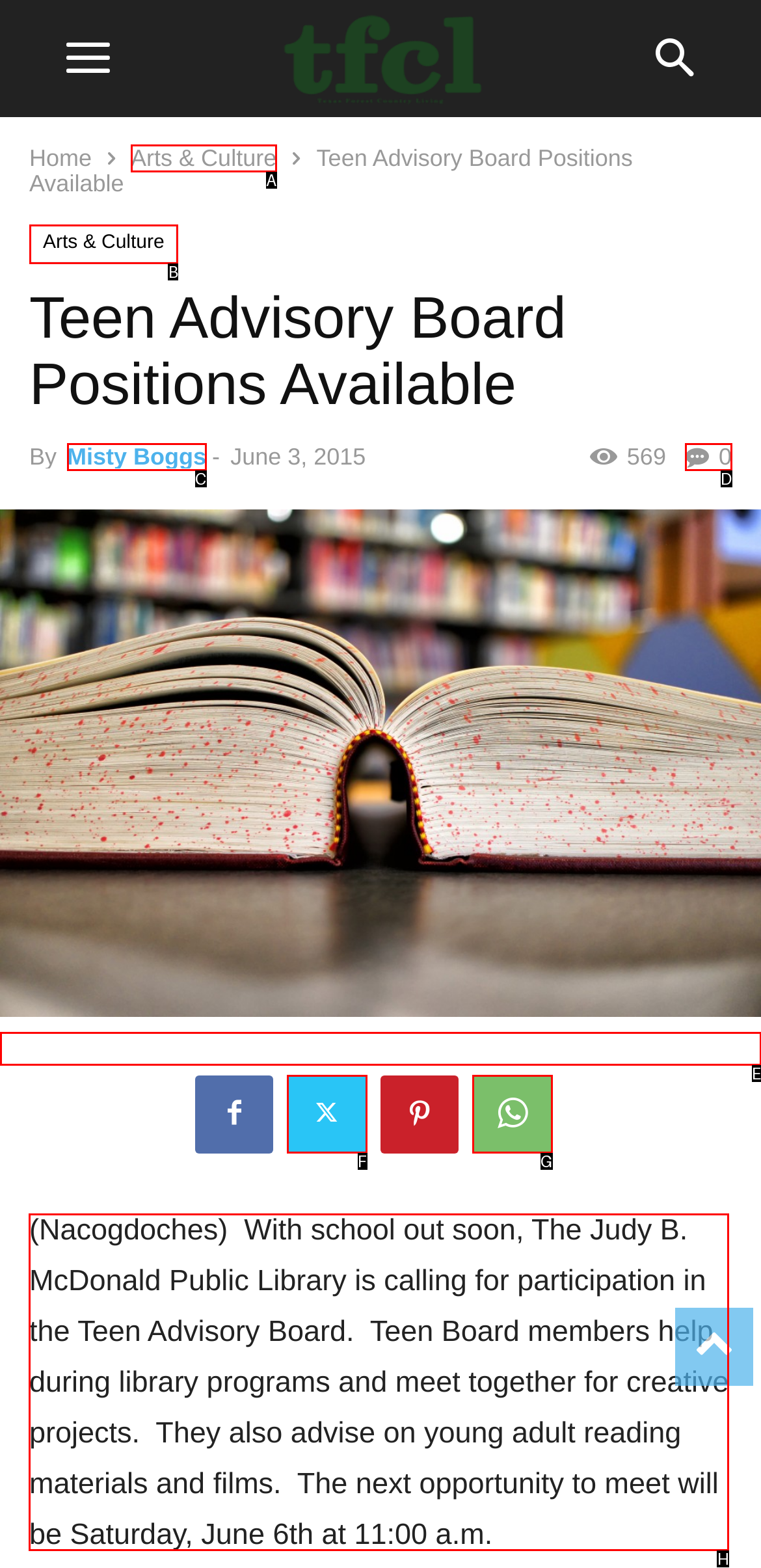Identify the correct UI element to click to follow this instruction: Check recent updates on 2023-05-31
Respond with the letter of the appropriate choice from the displayed options.

None